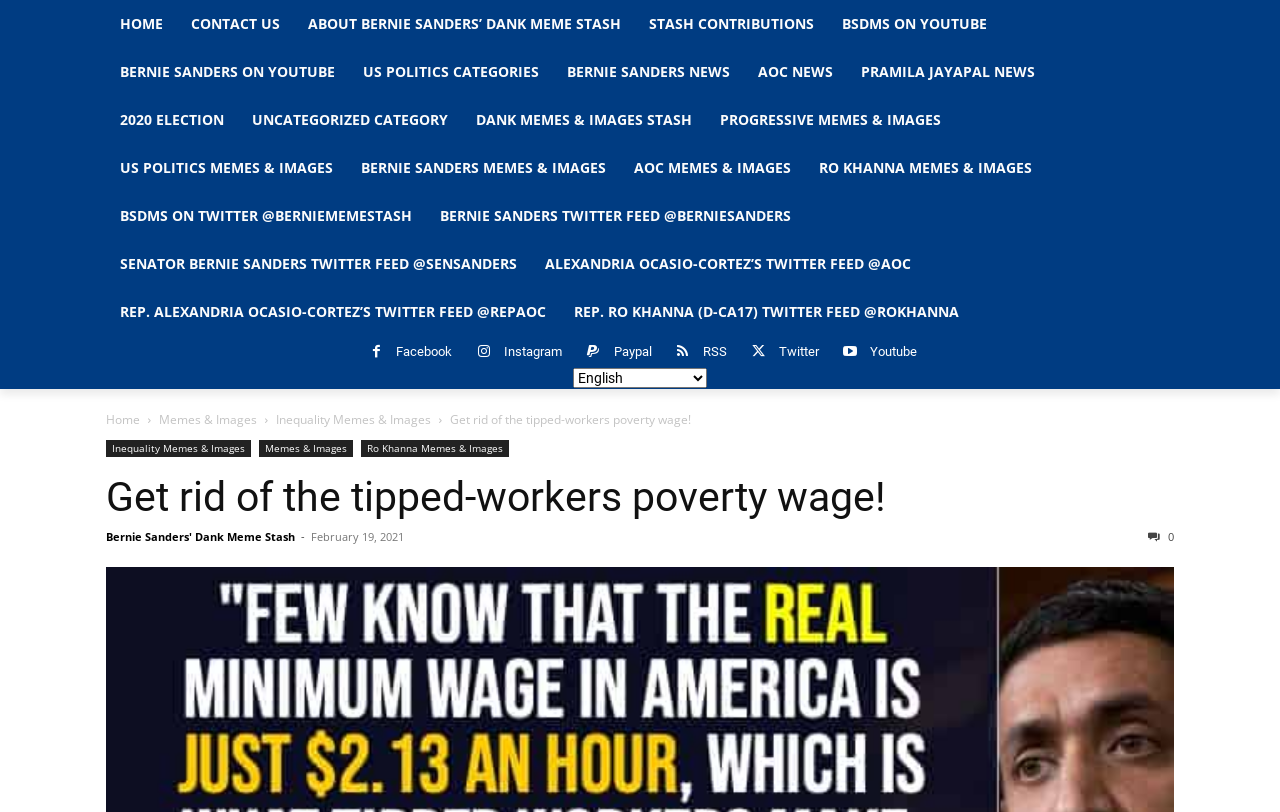Identify the bounding box for the described UI element. Provide the coordinates in (top-left x, top-left y, bottom-right x, bottom-right y) format with values ranging from 0 to 1: Memes & Images

[0.124, 0.506, 0.201, 0.527]